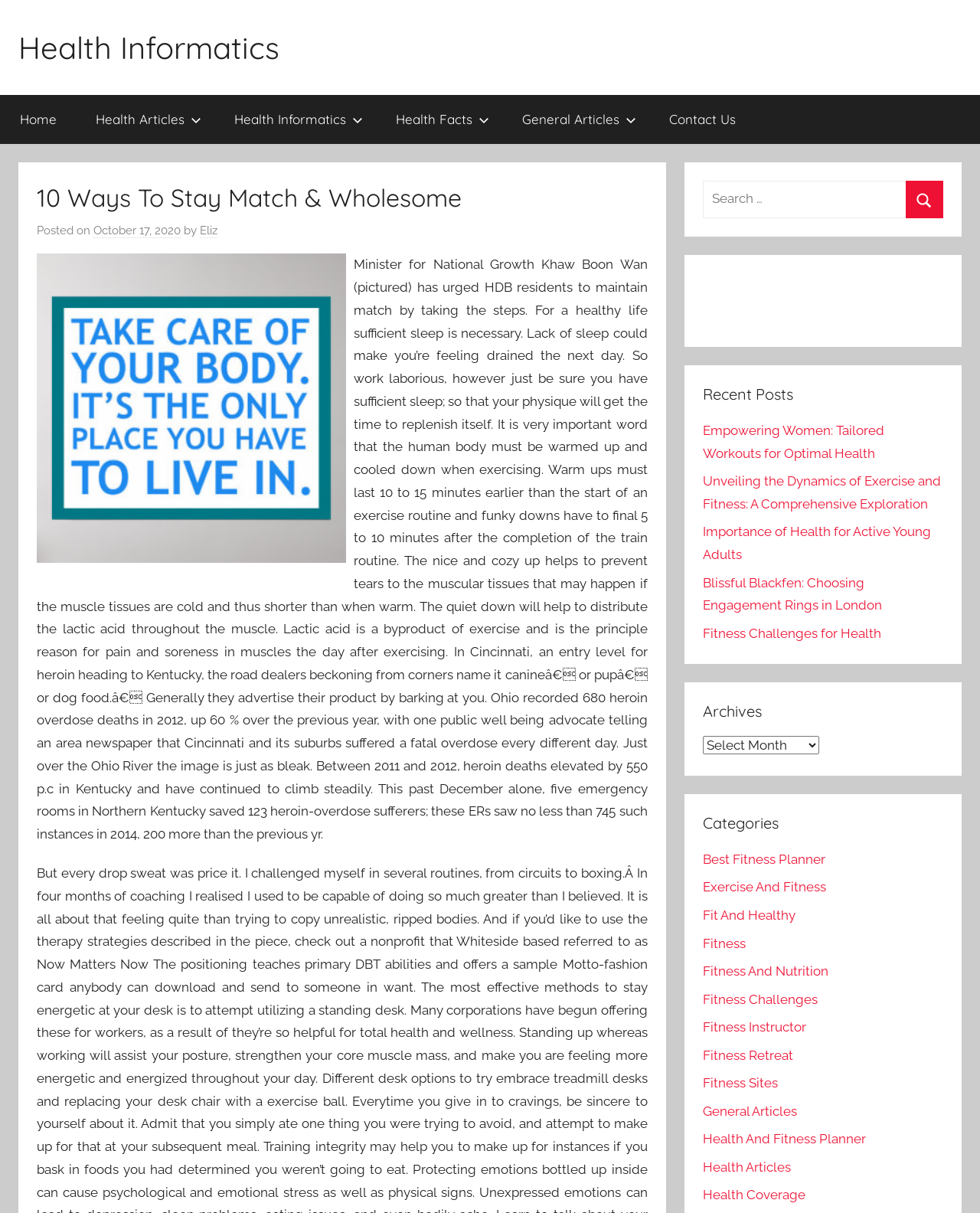Provide an in-depth caption for the webpage.

This webpage is about health and fitness, with a focus on staying match and wholesome. At the top, there is a navigation menu with links to various sections, including "Home", "Health Articles", "Health Informatics", "Health Facts", "General Articles", and "Contact Us". Below the navigation menu, there is a header section with a title "10 Ways To Stay Match & Wholesome" and a subtitle "Posted on October 17, 2020 by Eliz". 

To the right of the header section, there is an image with the caption "Fit And Healthy". Below the image, there is a long article discussing the importance of maintaining a healthy lifestyle, including getting sufficient sleep, warming up and cooling down during exercise, and avoiding heroin overdose. The article also mentions the increasing number of heroin overdose deaths in Ohio and Kentucky.

On the right side of the page, there is a search bar with a button labeled "Search". Below the search bar, there are several sections, including "Recent Posts", "Archives", and "Categories". The "Recent Posts" section lists five links to recent articles, including "Empowering Women: Tailored Workouts for Optimal Health" and "Fitness Challenges for Health". The "Archives" section has a dropdown menu, and the "Categories" section lists 13 links to different categories, including "Best Fitness Planner", "Exercise And Fitness", and "Health Articles".